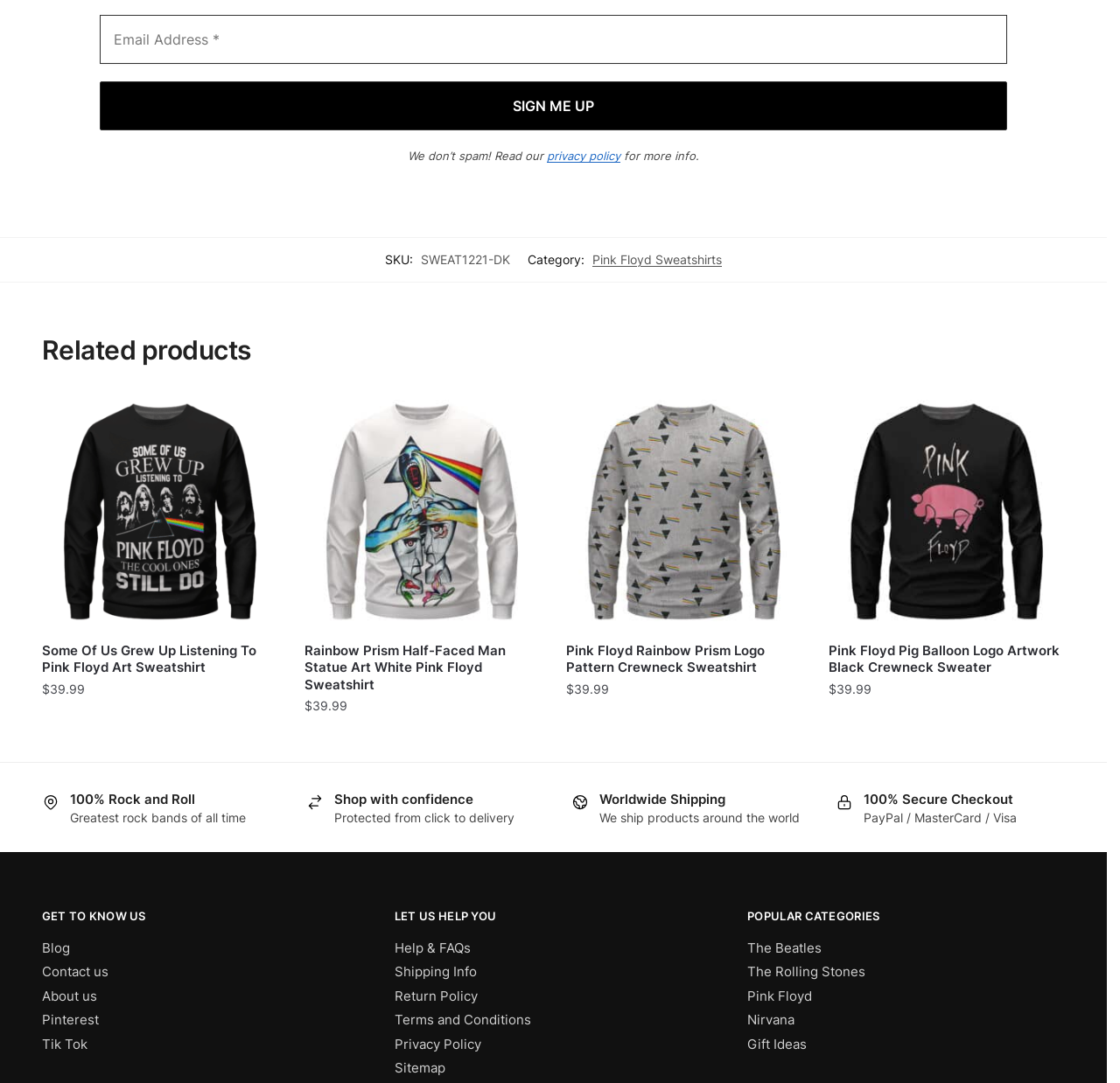Can you identify the bounding box coordinates of the clickable region needed to carry out this instruction: 'Enter email address'? The coordinates should be four float numbers within the range of 0 to 1, stated as [left, top, right, bottom].

[0.089, 0.008, 0.899, 0.053]